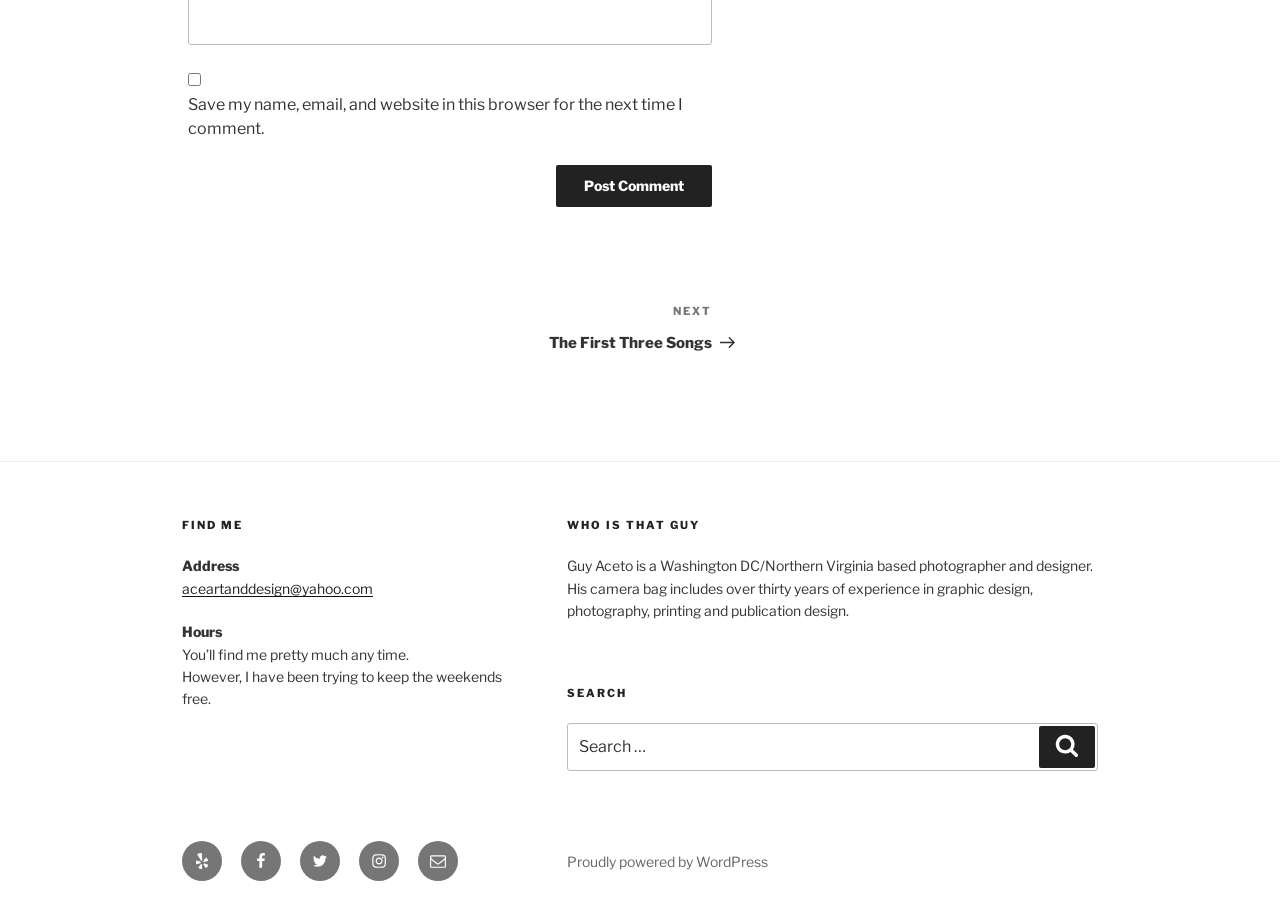Using the details from the image, please elaborate on the following question: How many social links are in the footer?

The answer can be found by counting the number of links in the 'Footer Social Links Menu' section, which includes links to Yelp, Facebook, Twitter, Instagram, and Email.